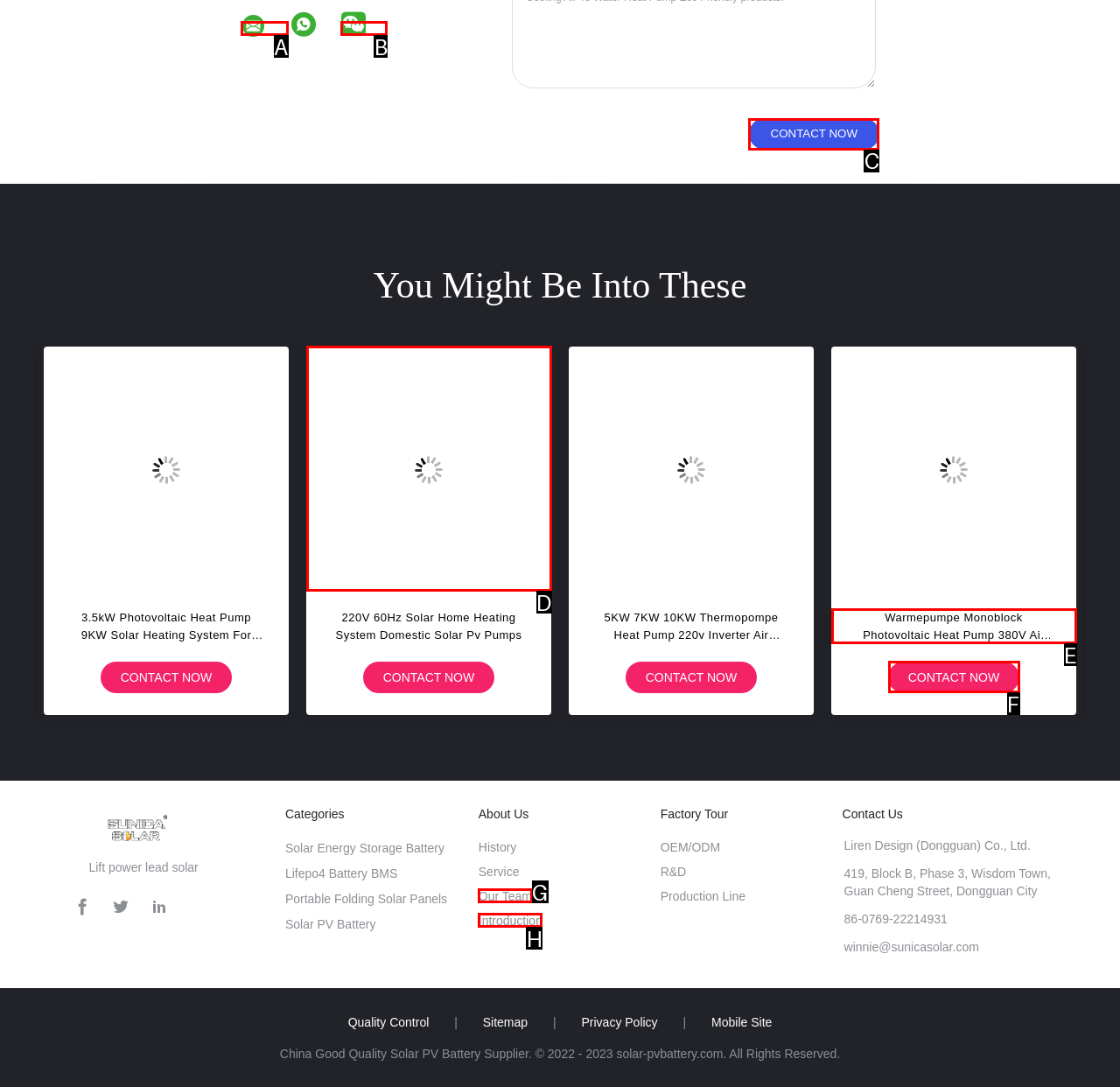Point out the HTML element I should click to achieve the following: Click the 'Contact Now' button Reply with the letter of the selected element.

C